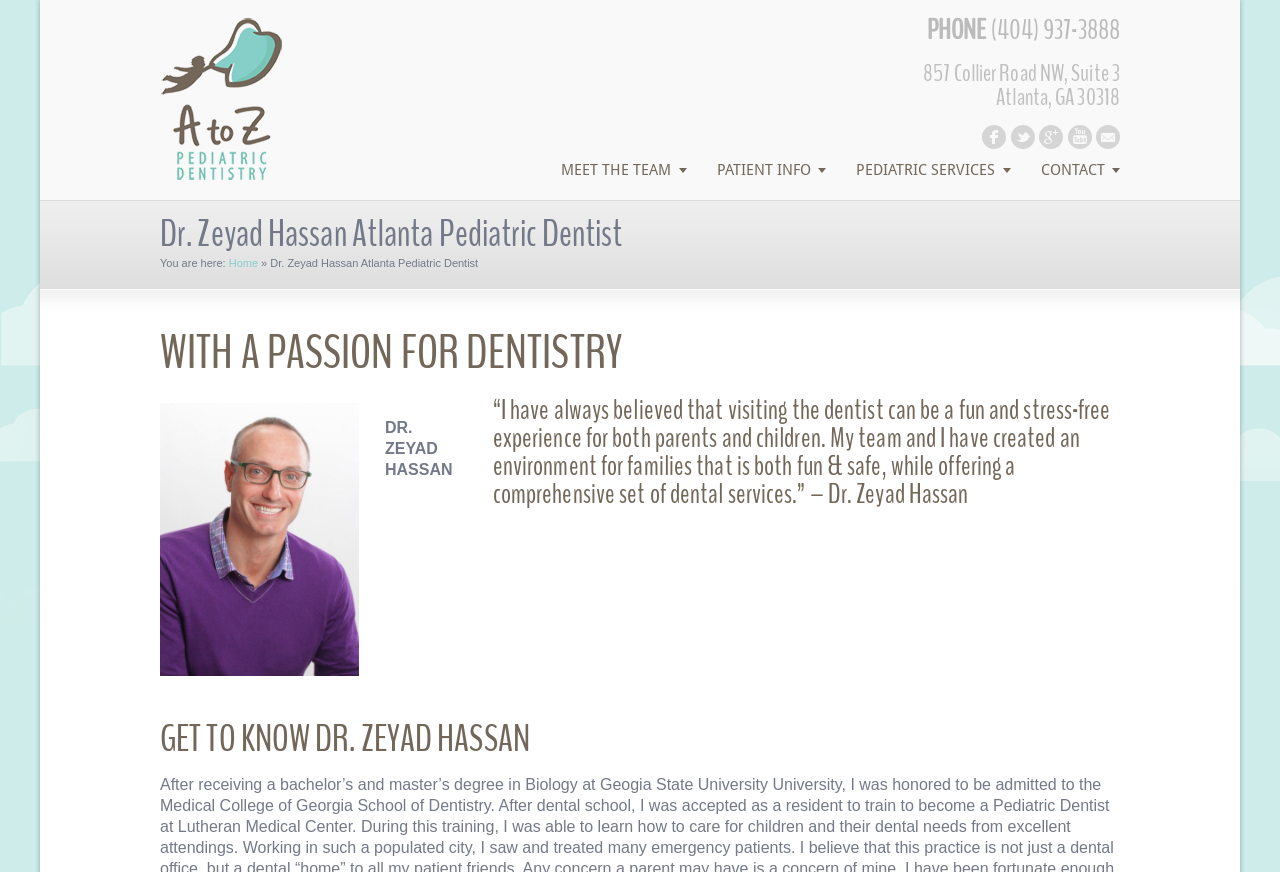Please reply to the following question with a single word or a short phrase:
What is the main goal of Dr. Zeyad Hassan's dental practice?

To provide a fun and stress-free experience for parents and children